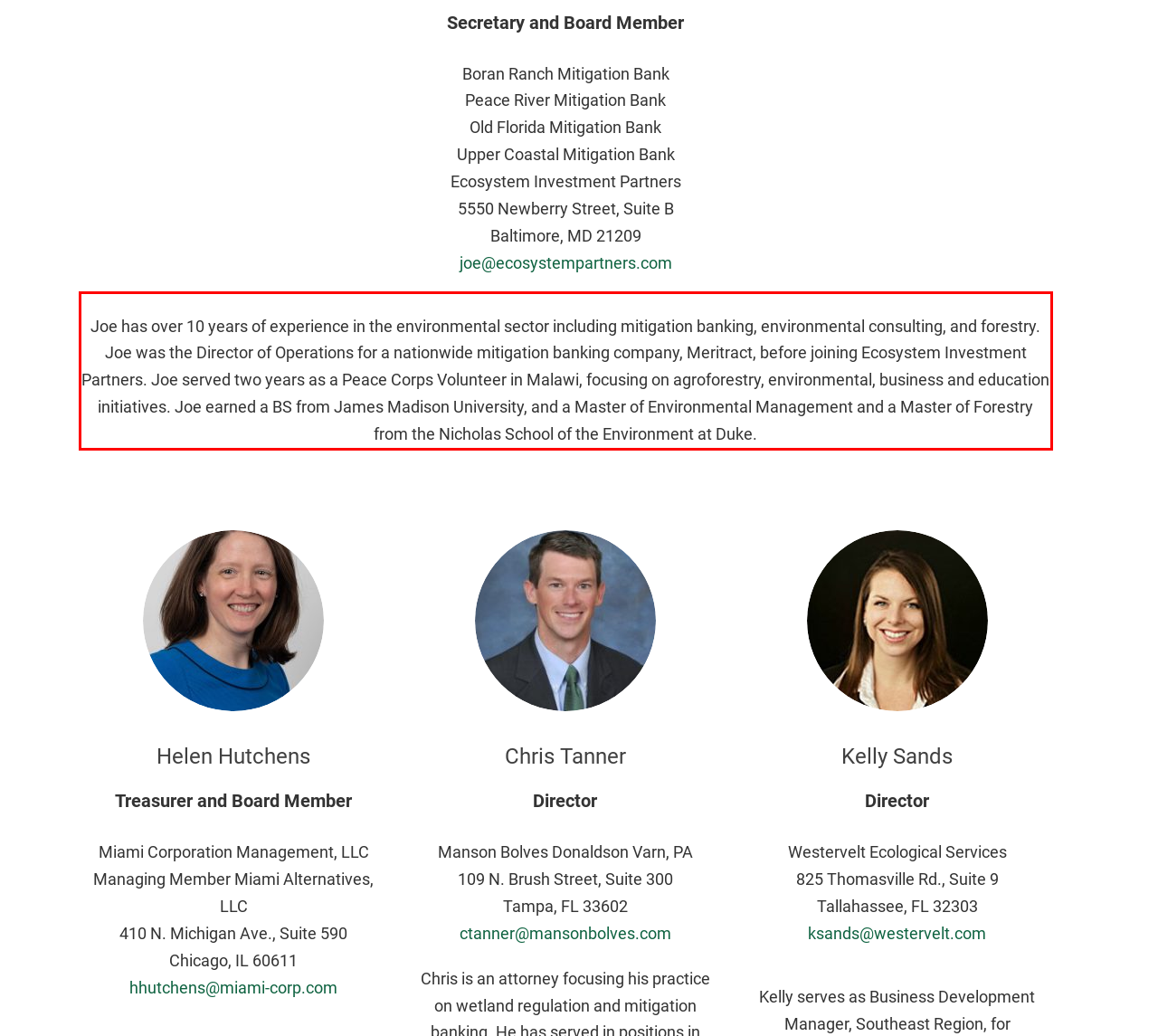Please extract the text content from the UI element enclosed by the red rectangle in the screenshot.

Joe has over 10 years of experience in the environmental sector including mitigation banking, environmental consulting, and forestry. Joe was the Director of Operations for a nationwide mitigation banking company, Meritract, before joining Ecosystem Investment Partners. Joe served two years as a Peace Corps Volunteer in Malawi, focusing on agroforestry, environmental, business and education initiatives. Joe earned a BS from James Madison University, and a Master of Environmental Management and a Master of Forestry from the Nicholas School of the Environment at Duke.